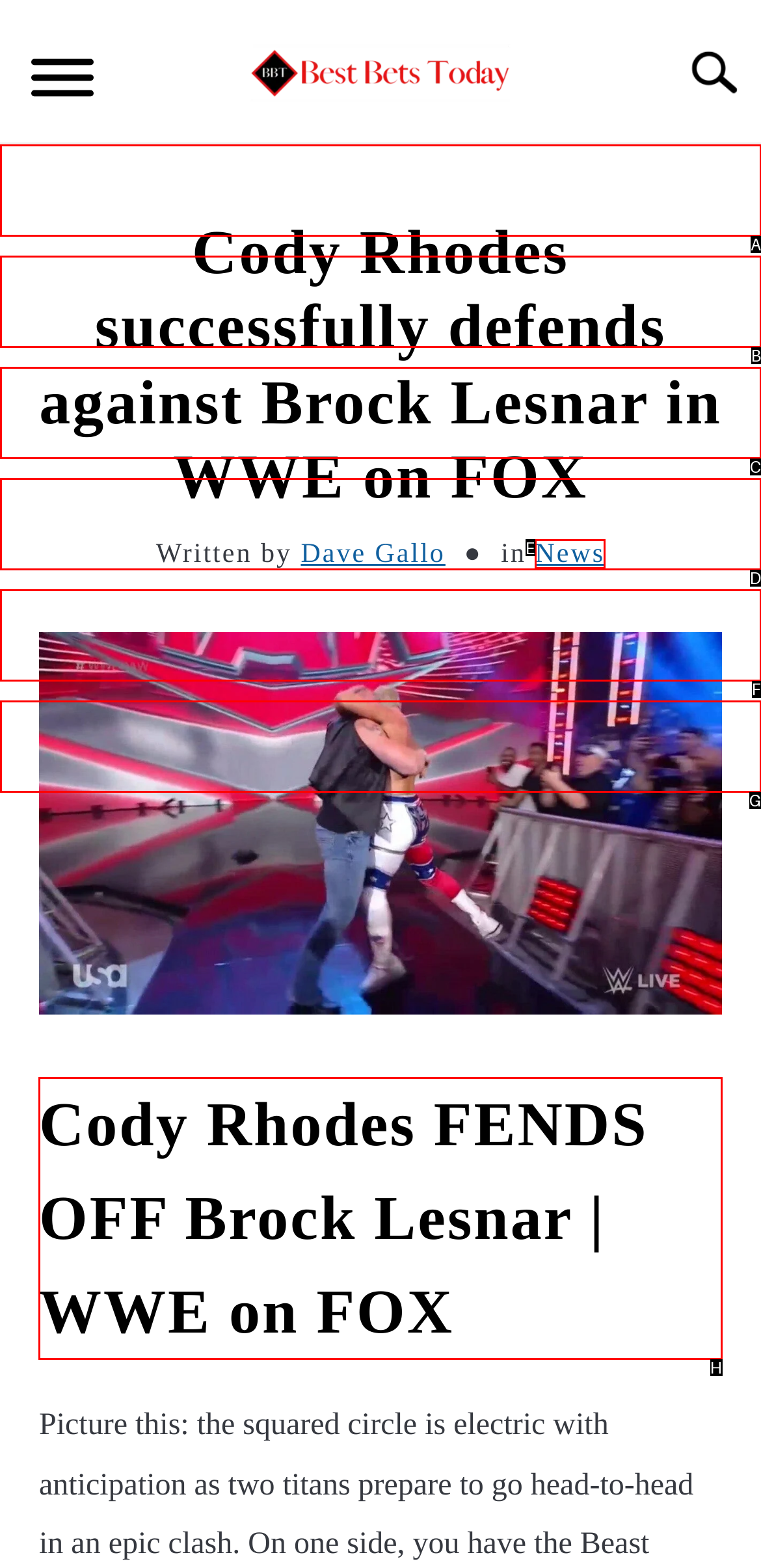Identify the HTML element to click to execute this task: Check the WWE on FOX article Respond with the letter corresponding to the proper option.

H